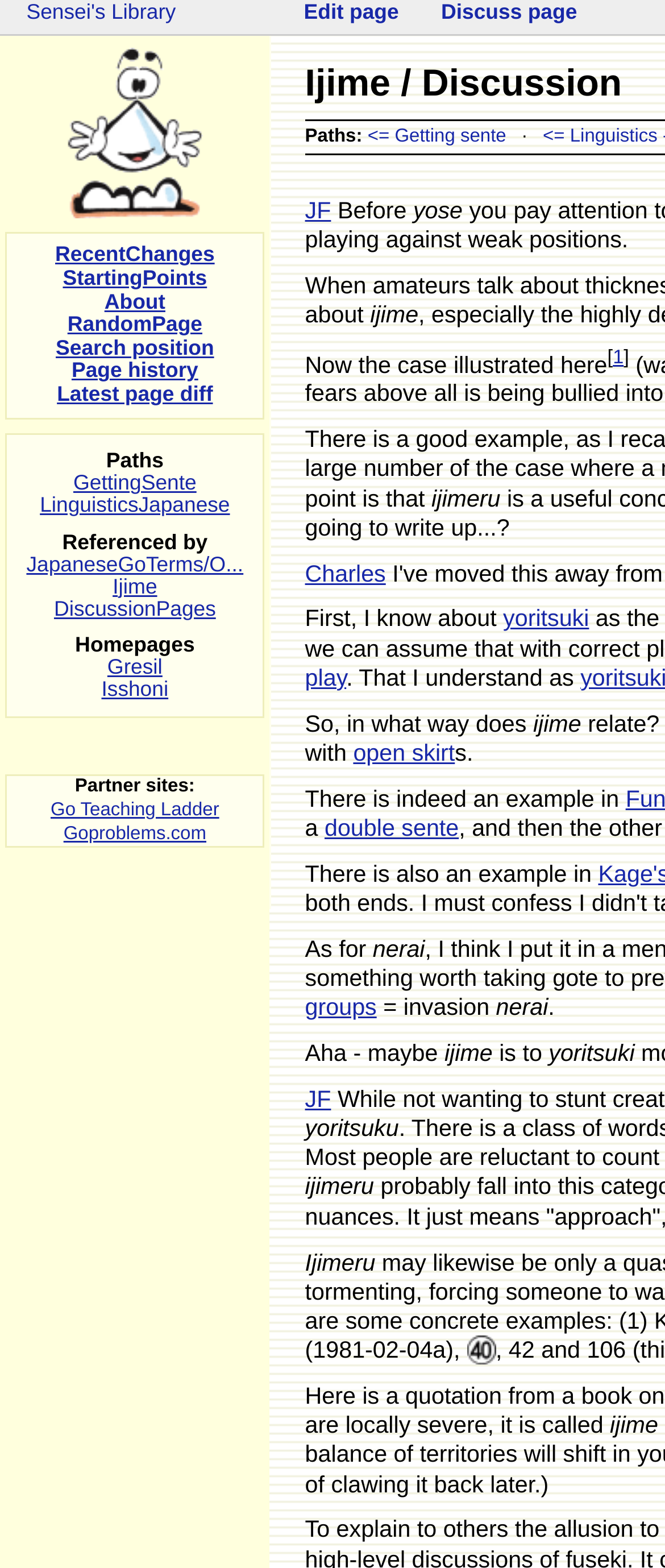Please provide a brief answer to the following inquiry using a single word or phrase:
What is the text of the superscript element?

1